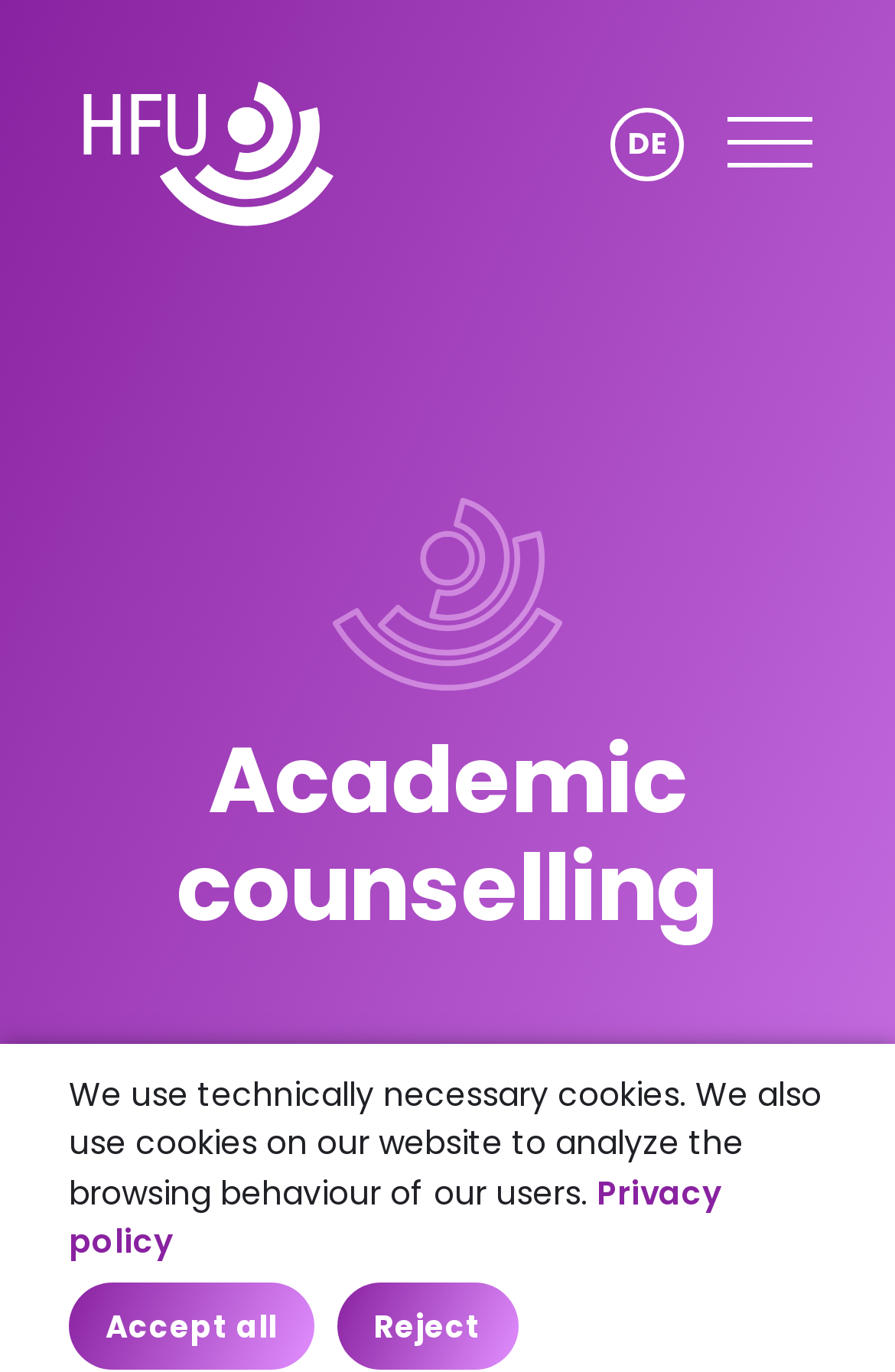Find the bounding box coordinates of the element to click in order to complete the given instruction: "Switch to German."

[0.682, 0.078, 0.764, 0.131]